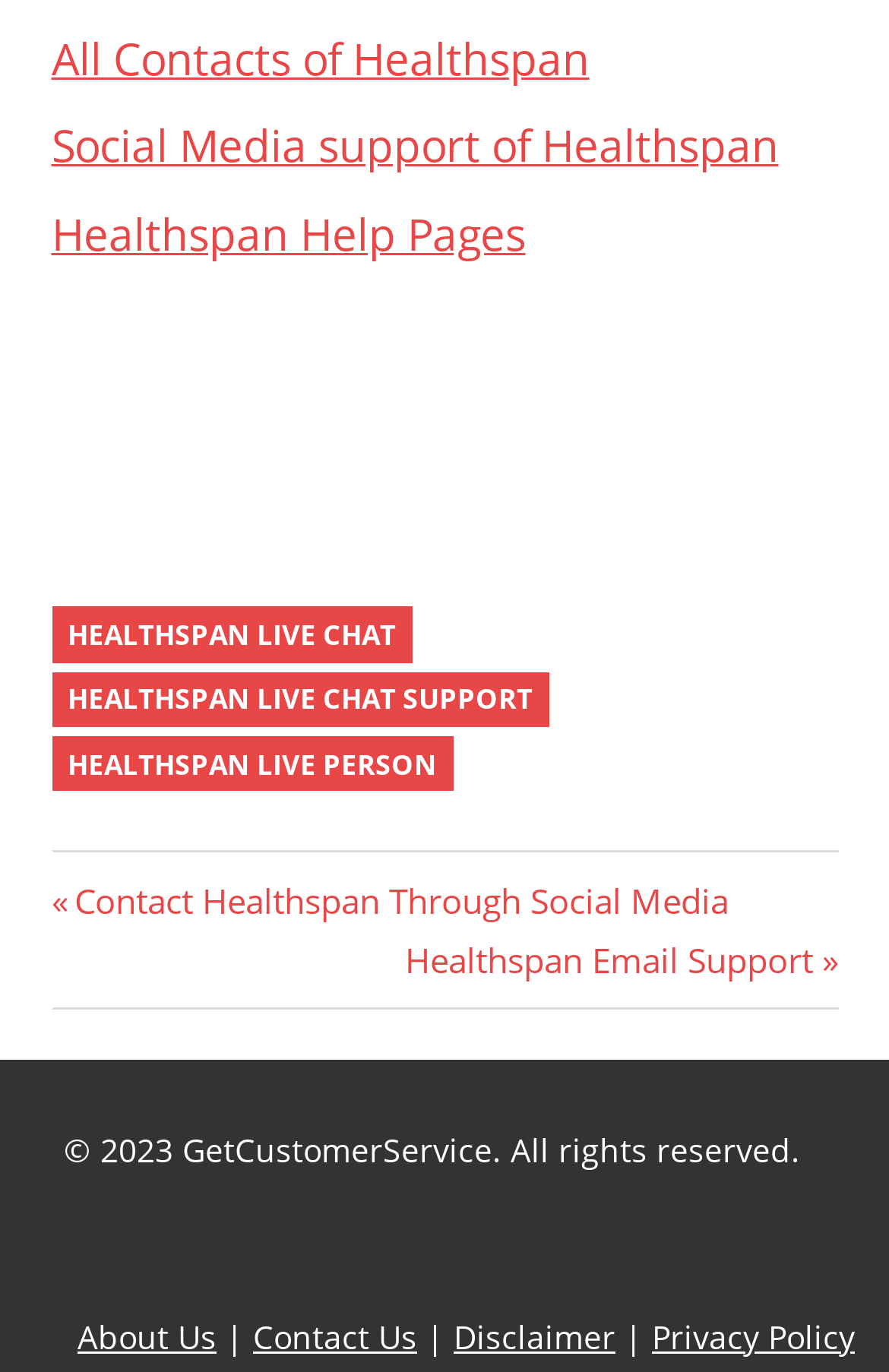Given the element description, predict the bounding box coordinates in the format (top-left x, top-left y, bottom-right x, bottom-right y), using floating point numbers between 0 and 1: Privacy Policy

[0.733, 0.958, 0.962, 0.99]